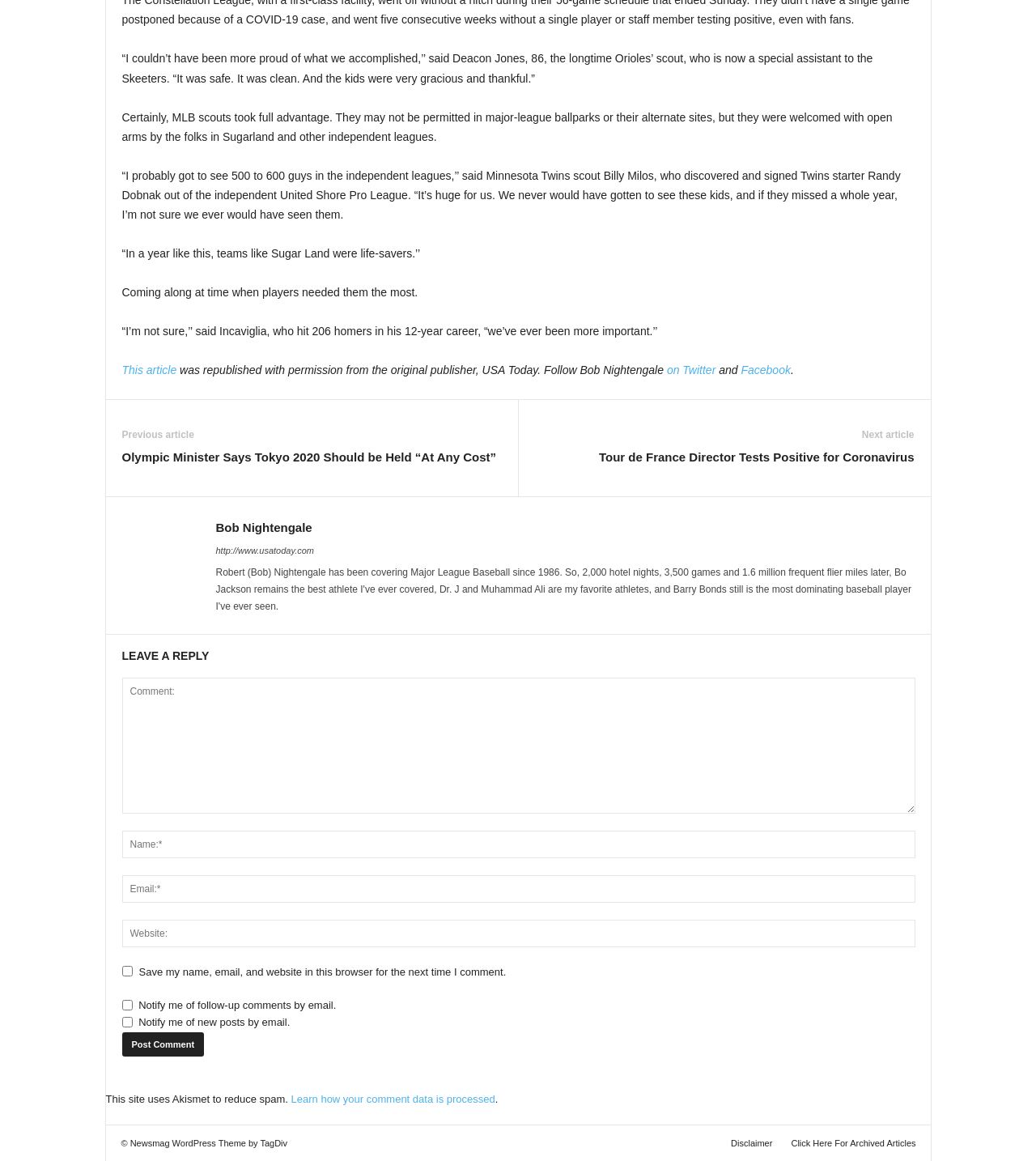What is the name of the author of the article?
Based on the visual details in the image, please answer the question thoroughly.

The link 'Follow Bob Nightengale on Twitter' and 'Bob Nightengale' suggest that Bob Nightengale is the author of the article.